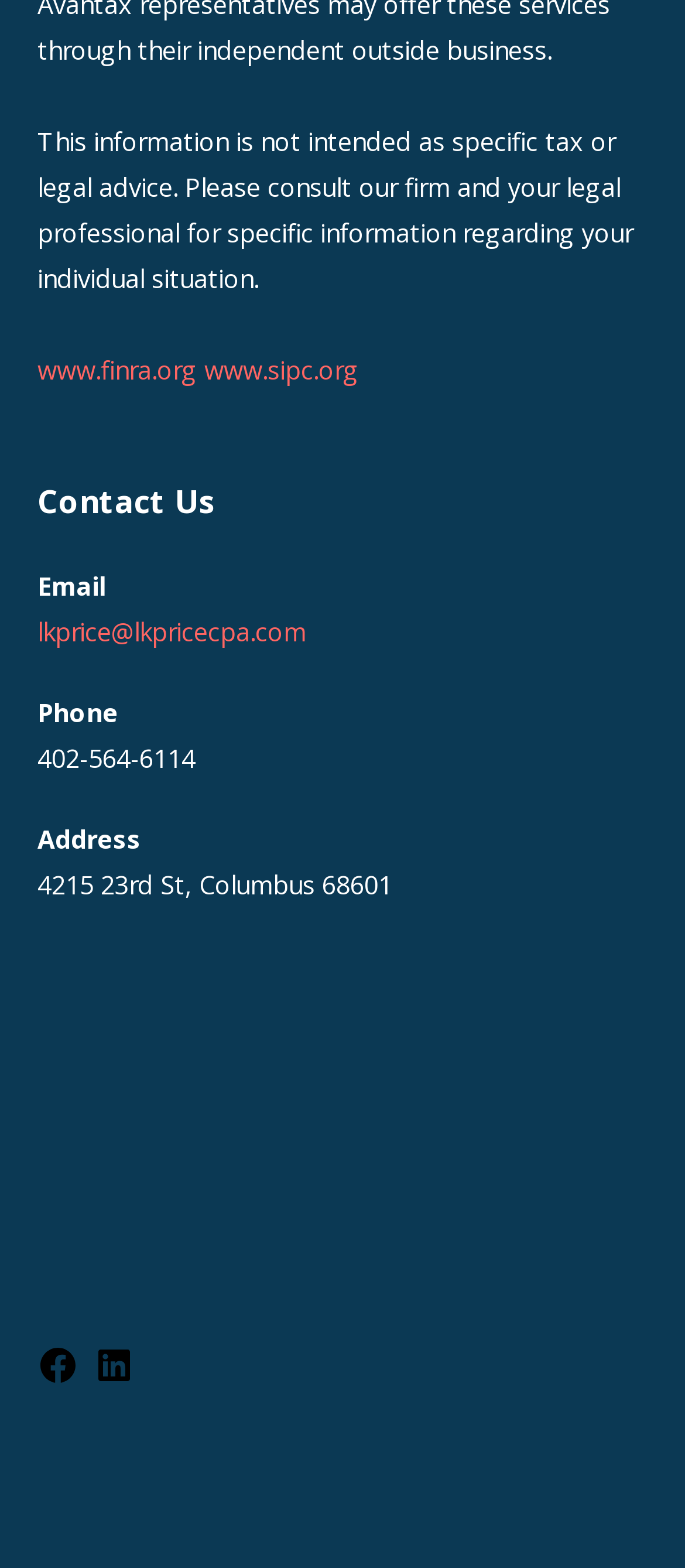Kindly respond to the following question with a single word or a brief phrase: 
What is the phone number to contact?

402-564-6114